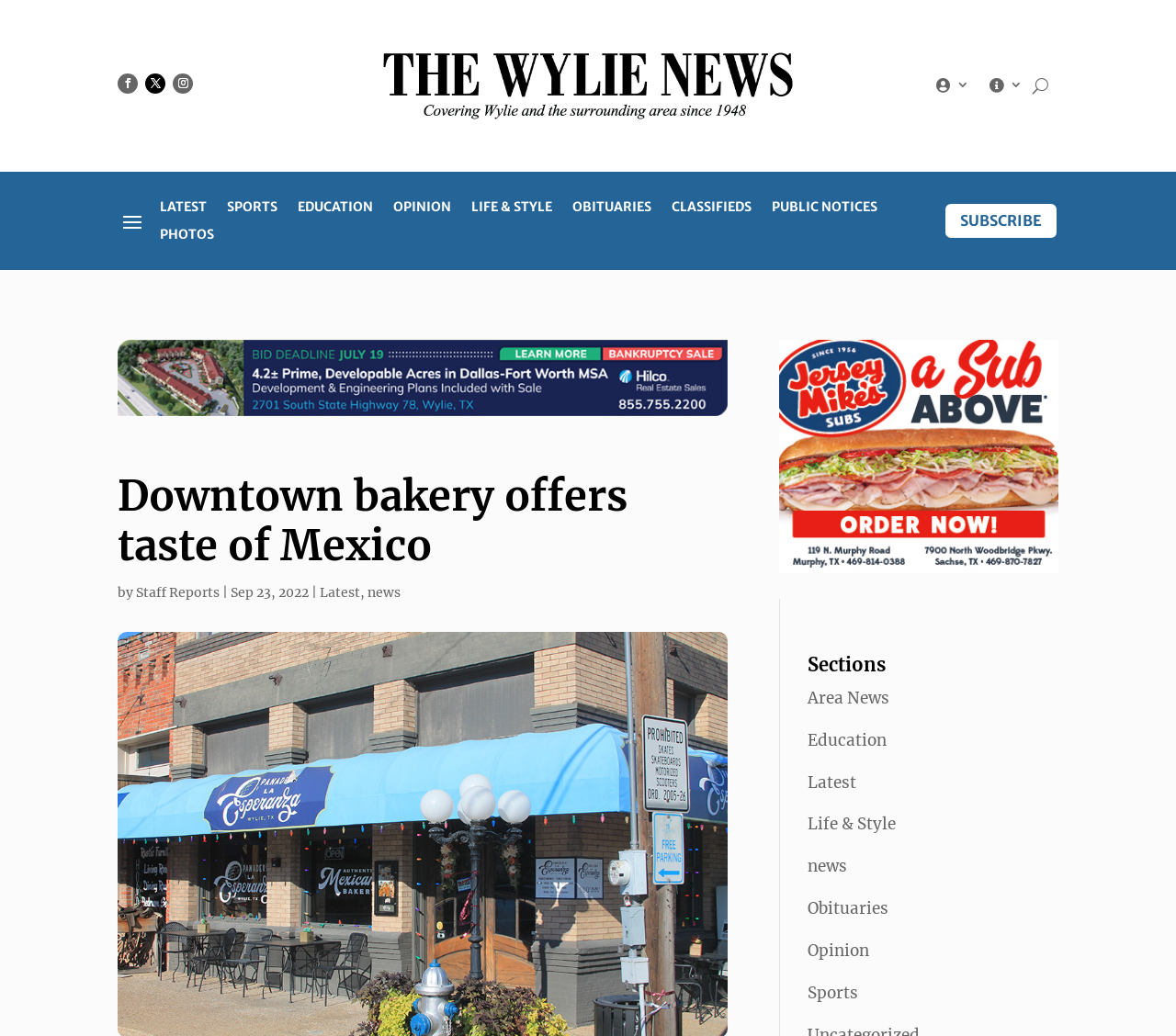Your task is to extract the text of the main heading from the webpage.

Downtown bakery offers taste of Mexico